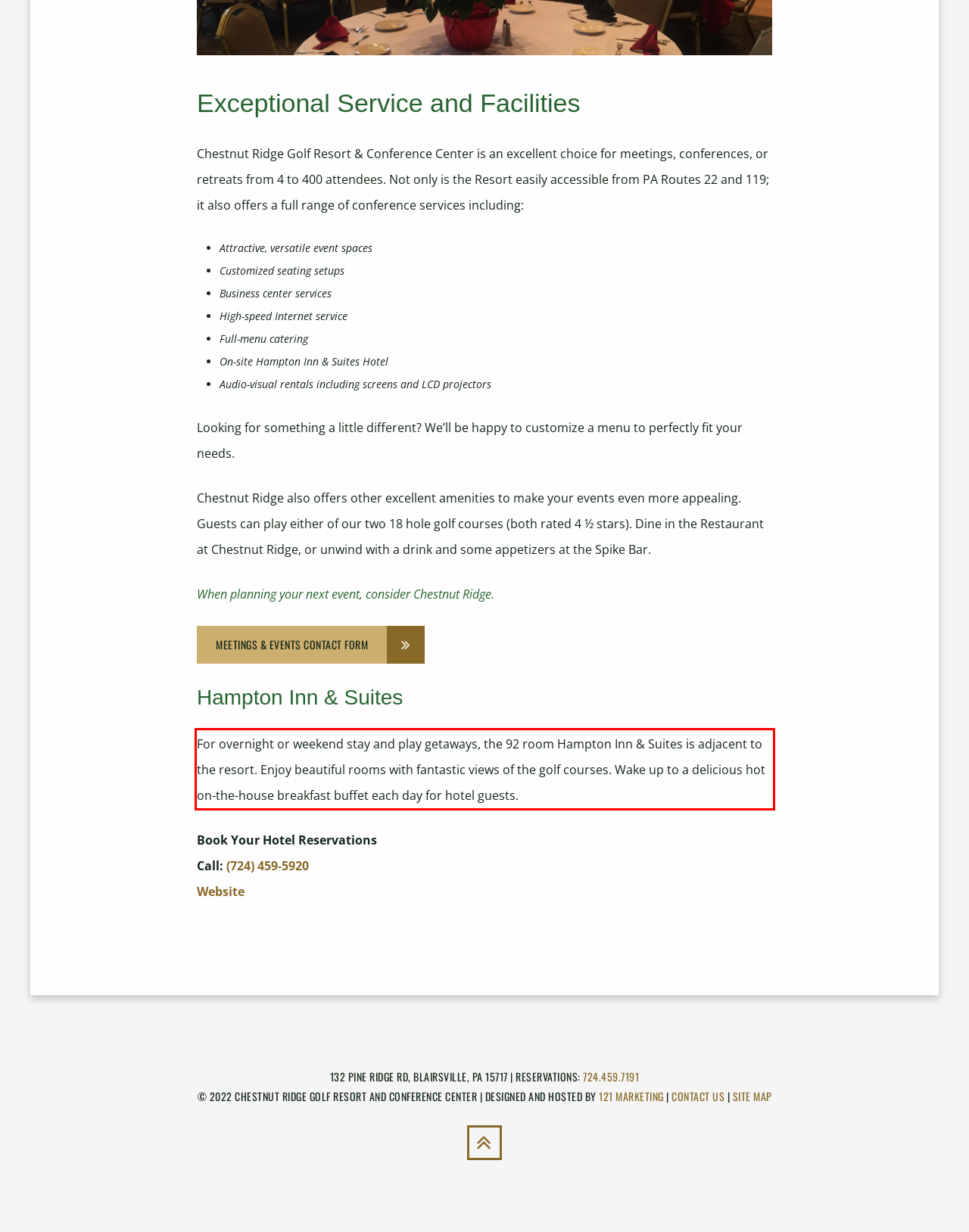From the given screenshot of a webpage, identify the red bounding box and extract the text content within it.

For overnight or weekend stay and play getaways, the 92 room Hampton Inn & Suites is adjacent to the resort. Enjoy beautiful rooms with fantastic views of the golf courses. Wake up to a delicious hot on-the-house breakfast buffet each day for hotel guests.